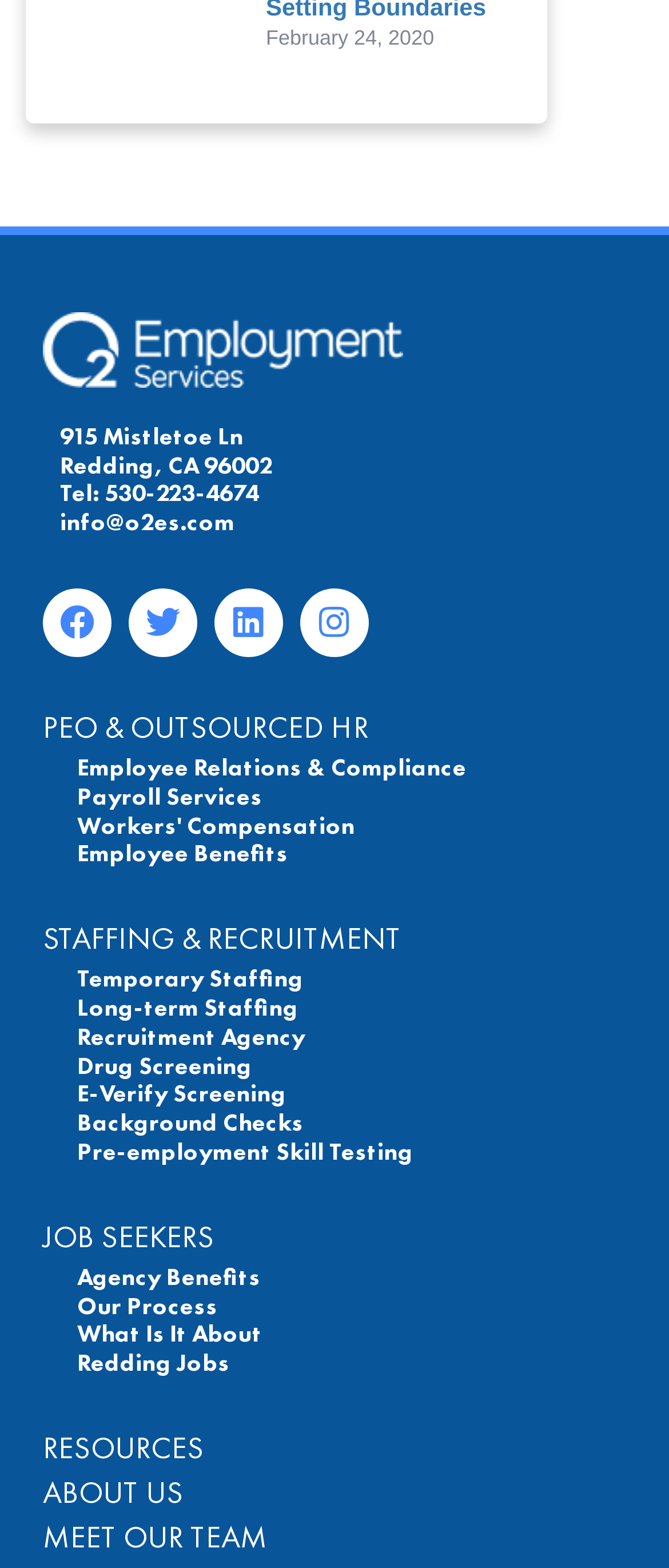Find and indicate the bounding box coordinates of the region you should select to follow the given instruction: "Check Employee Relations & Compliance".

[0.09, 0.48, 0.936, 0.499]